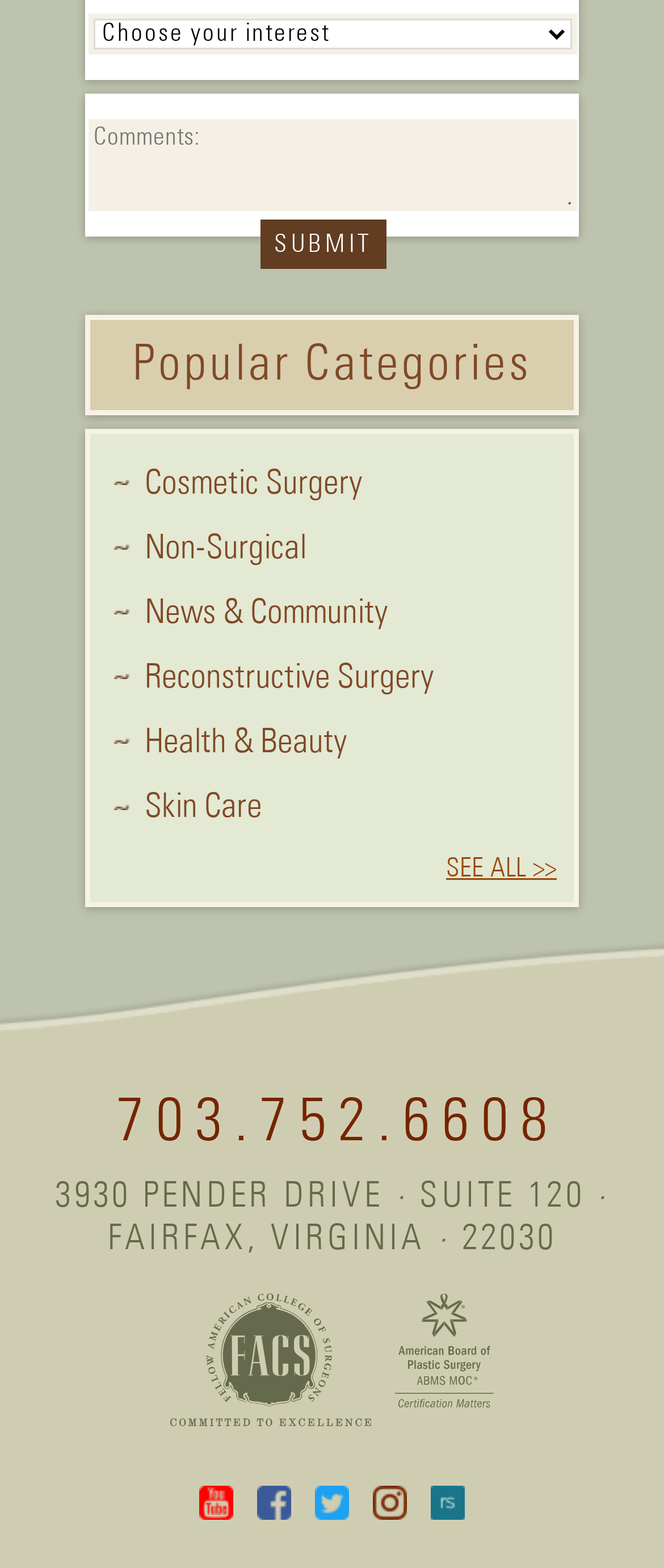Find the bounding box coordinates of the clickable area required to complete the following action: "See all categories".

[0.162, 0.545, 0.838, 0.565]